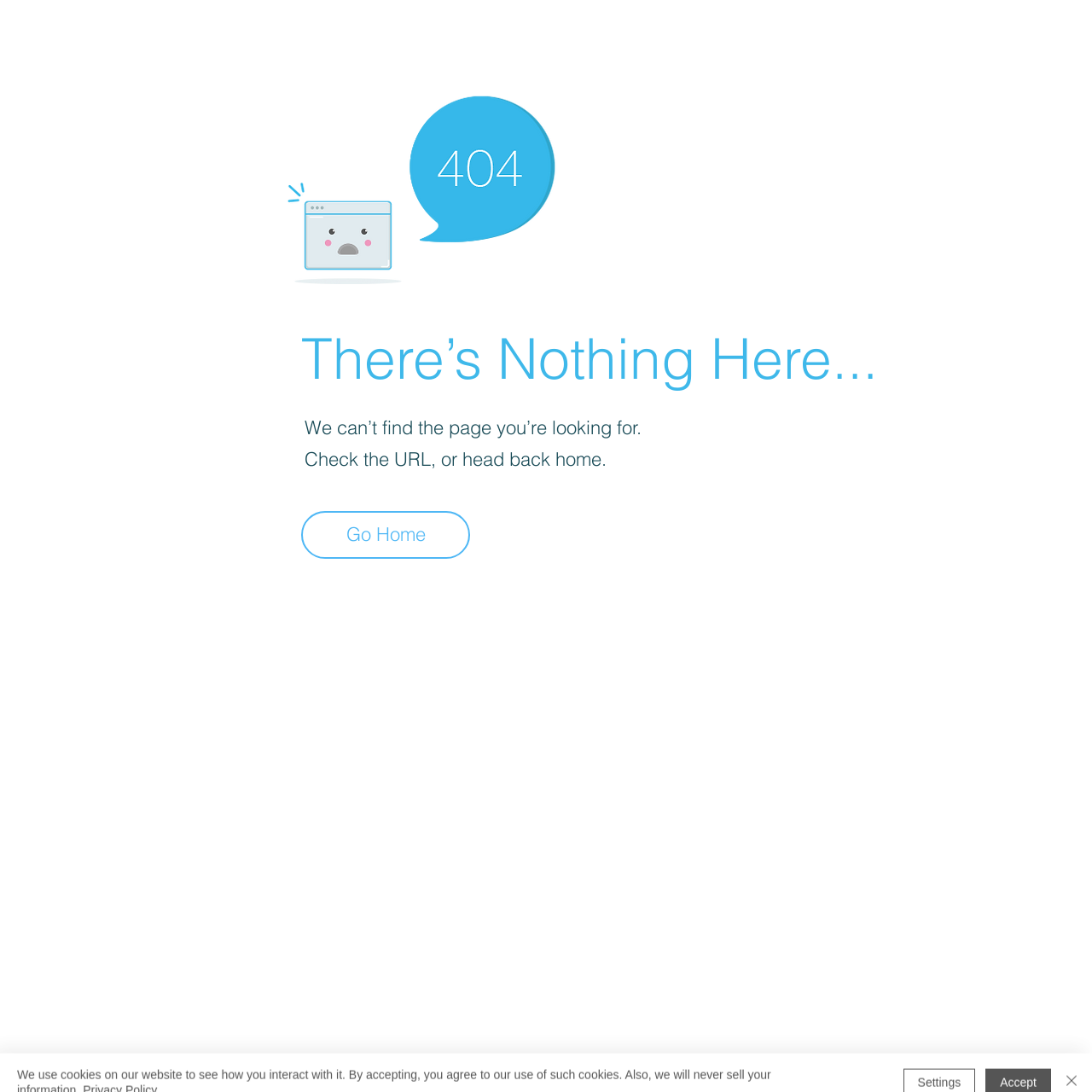Offer a meticulous description of the webpage's structure and content.

The webpage is a 404 error page with the title "404 | Garlic Breath Farm". At the top of the page, there is a large icon, "404-icon_2.png", taking up about a quarter of the screen. Below the icon, there is a heading that reads "There’s Nothing Here...". 

Under the heading, there are two paragraphs of text. The first paragraph says "We can’t find the page you’re looking for." and the second paragraph says "Check the URL, or head back home.". 

To the left of the text, there is a link that says "Go Home". 

At the very bottom of the page, there is a cookie alert banner that spans the entire width of the page. The banner contains a message that says "We use cookies on our website to see how you interact with it. By accepting, you agree to our use of such cookies. Also, we will never sell your information." and provides a link to the "Privacy Policy". 

On the right side of the banner, there are three buttons: "Accept", "Settings", and "Close". The "Close" button has a small icon next to it.